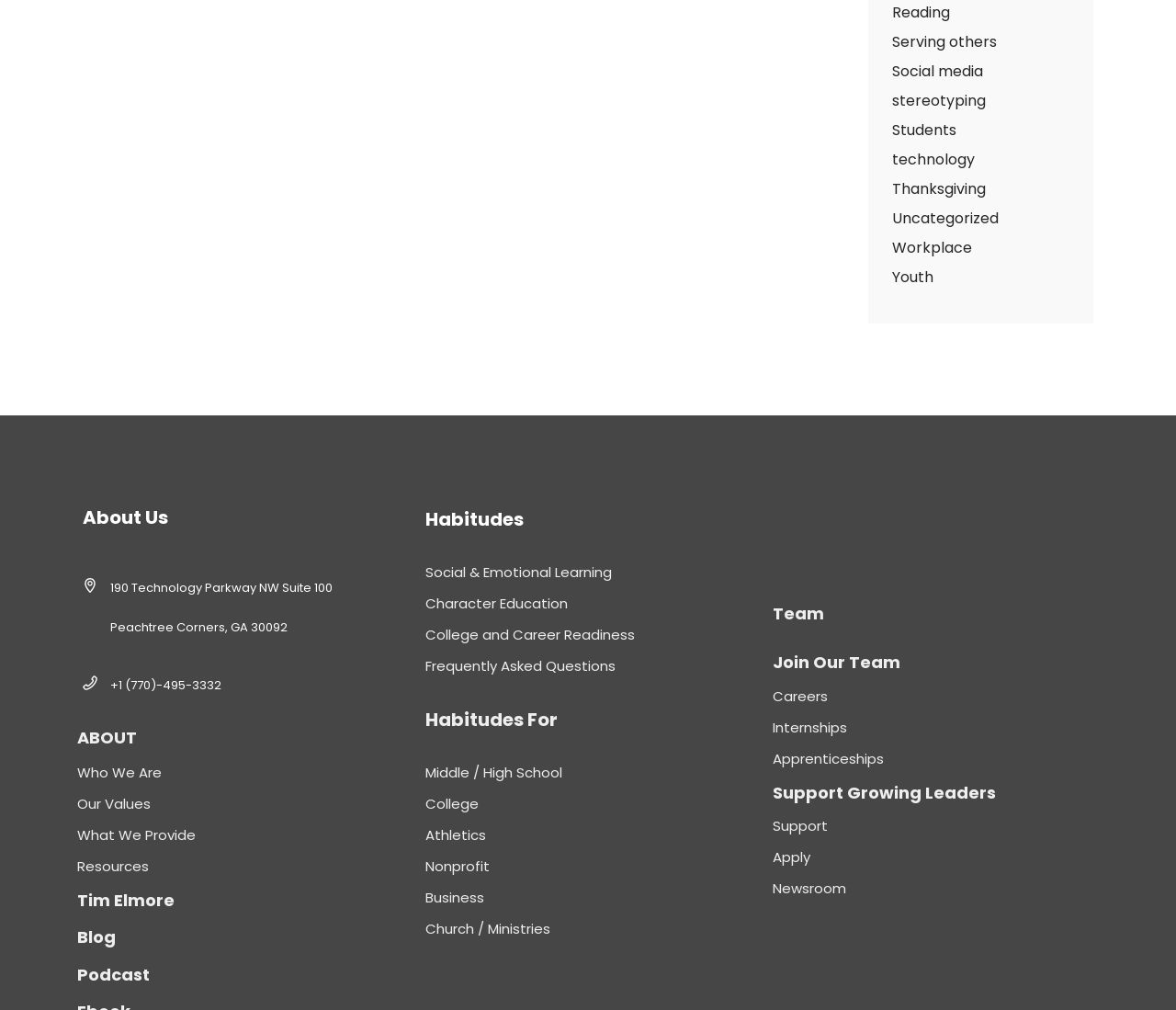Select the bounding box coordinates of the element I need to click to carry out the following instruction: "Click on About Us".

[0.07, 0.5, 0.319, 0.525]